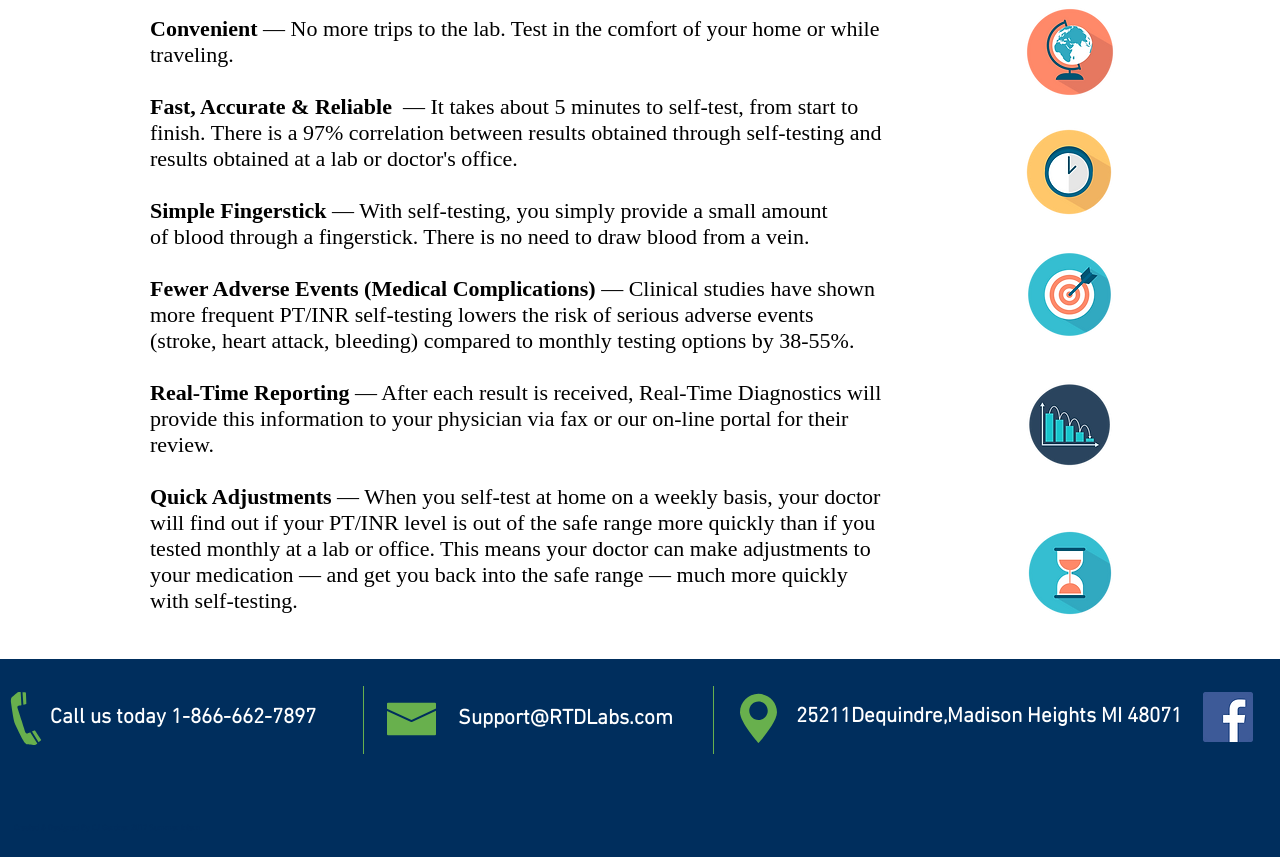Determine the bounding box coordinates (top-left x, top-left y, bottom-right x, bottom-right y) of the UI element described in the following text: Support@RTDLabs.com

[0.358, 0.824, 0.526, 0.853]